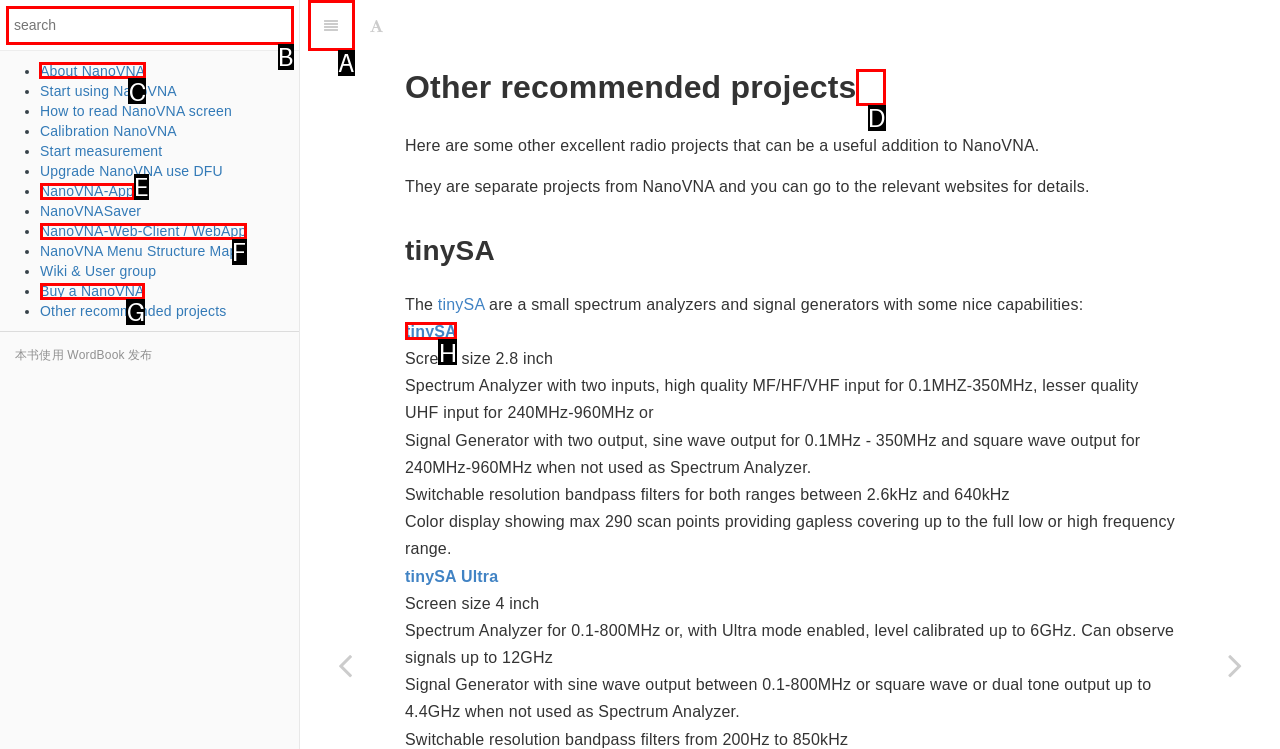Find the option you need to click to complete the following instruction: Learn about NanoVNA
Answer with the corresponding letter from the choices given directly.

C